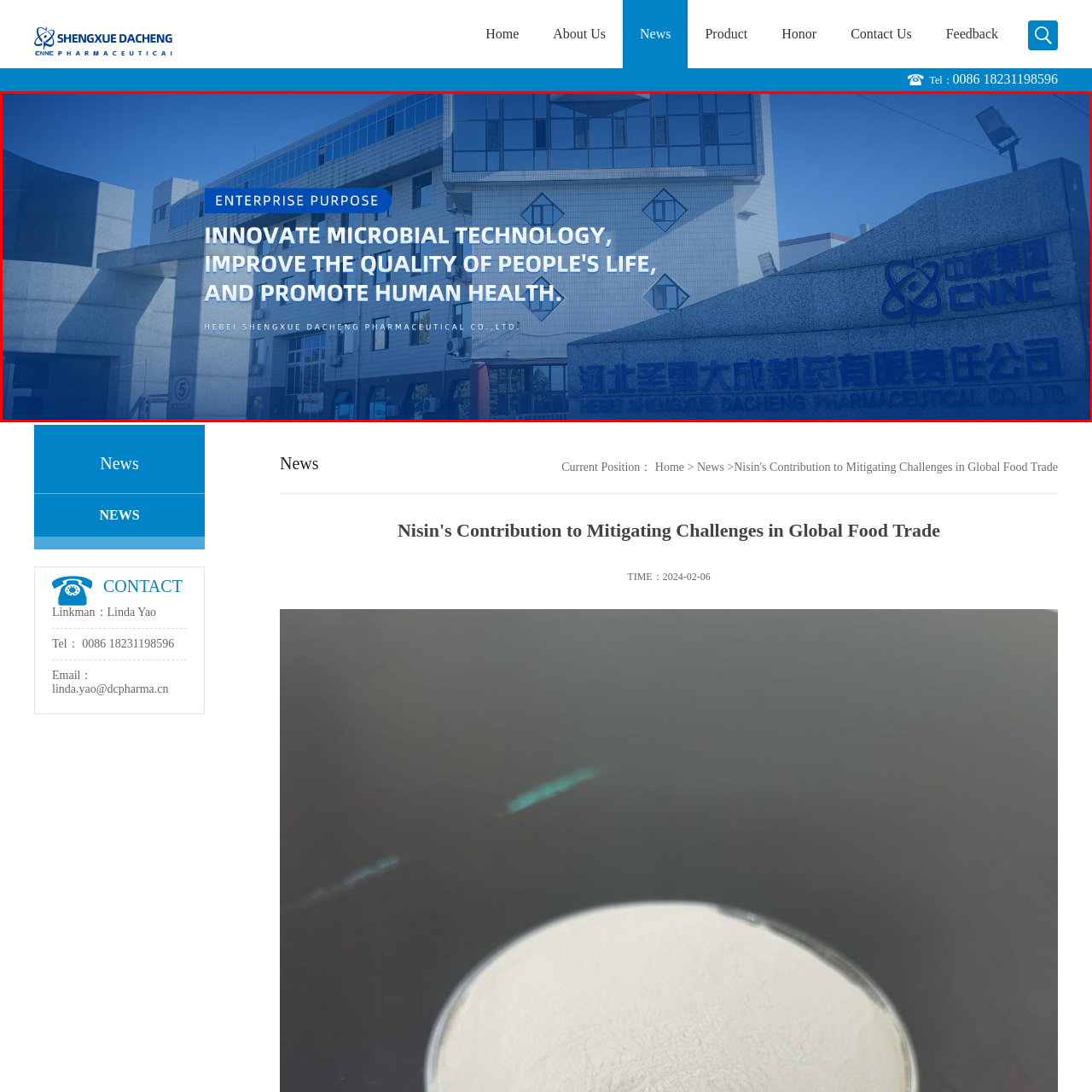Focus on the highlighted area in red, What is reflected in the large glass windows? Answer using a single word or phrase.

The surrounding environment